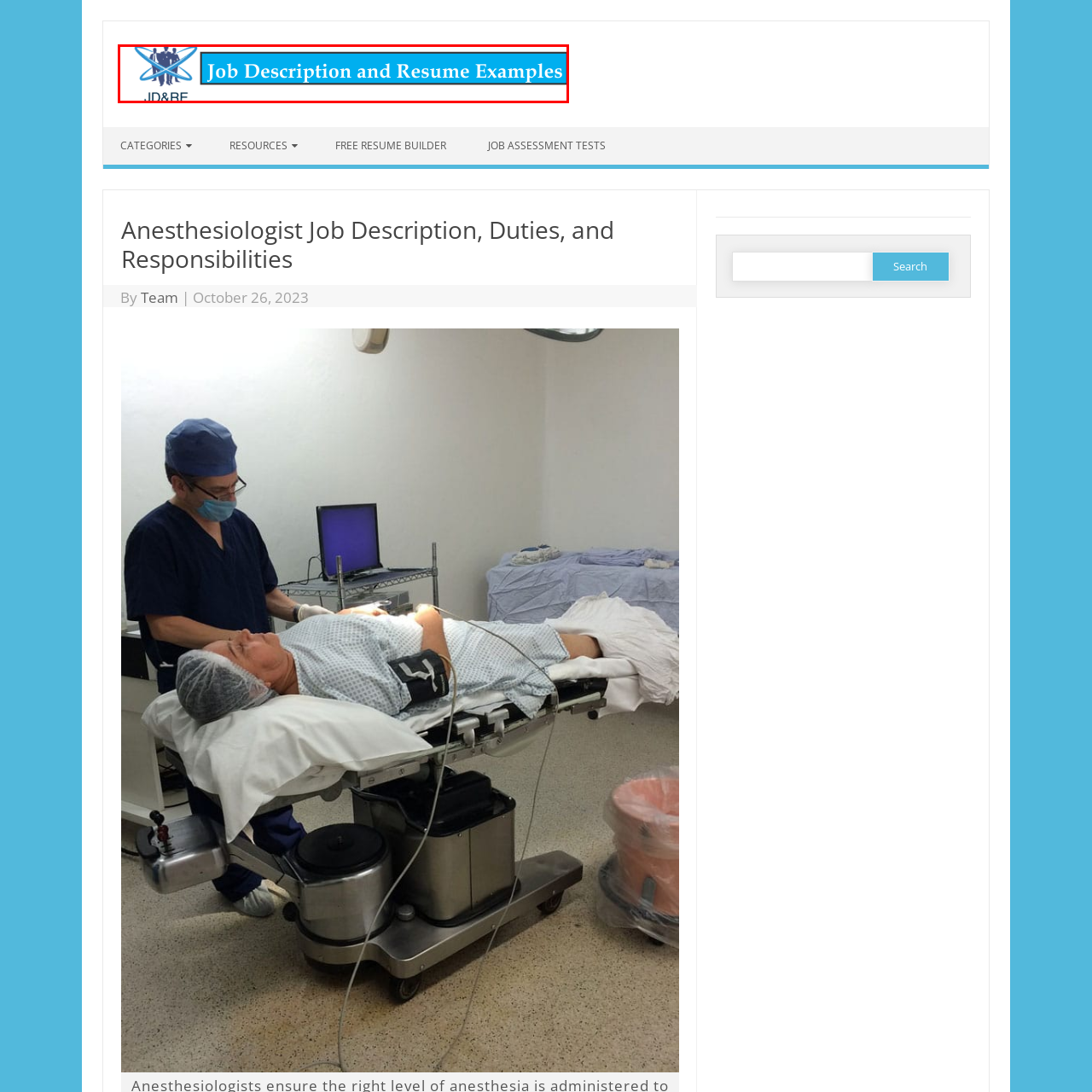What is the abbreviation for 'Job Description and Resume Examples'?
Direct your attention to the image encased in the red bounding box and answer the question thoroughly, relying on the visual data provided.

The caption states that the header features the abbreviation 'JD&RE' in a bold font, which is short for 'Job Description and Resume Examples'.